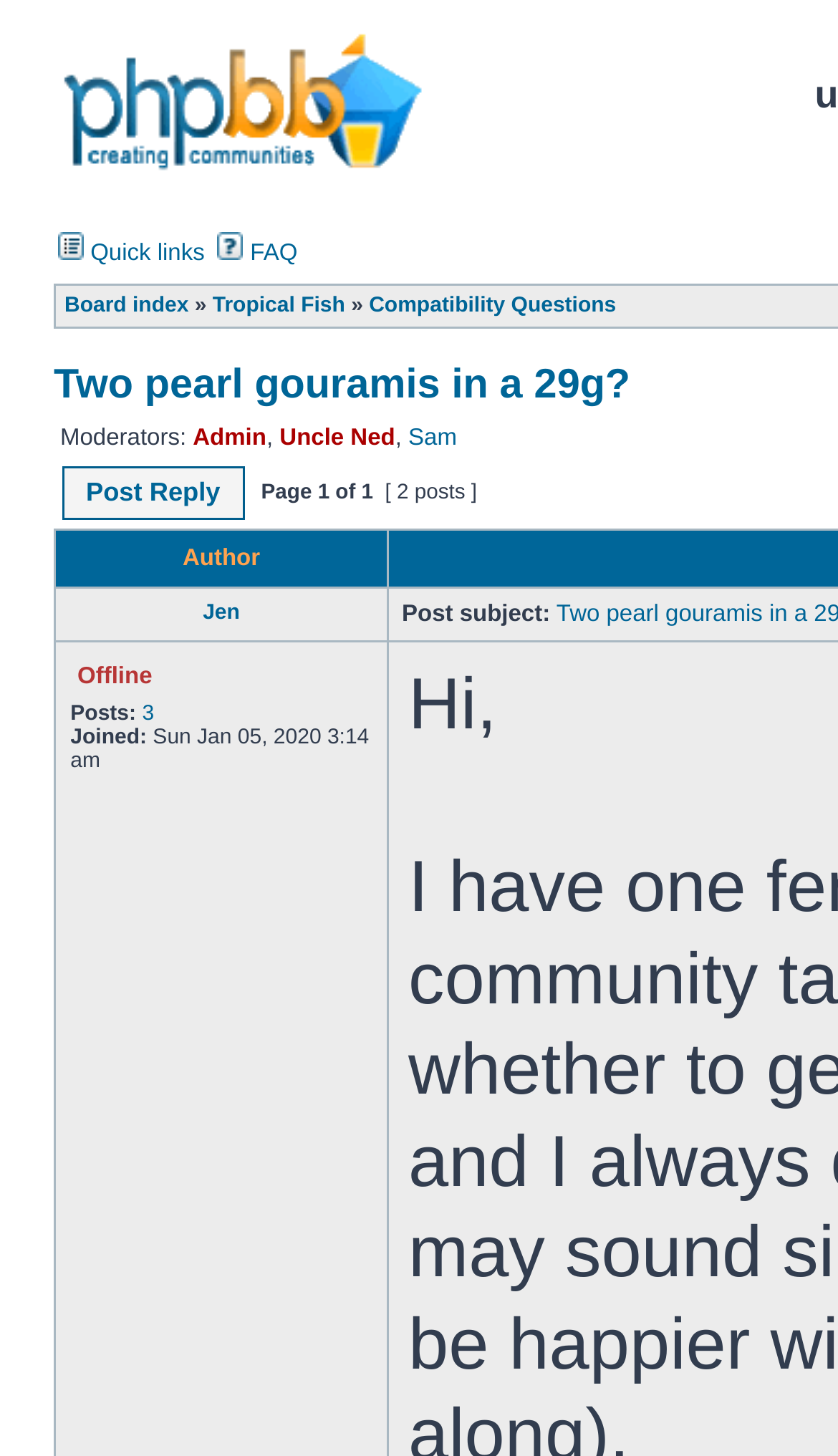Use a single word or phrase to answer the question:
Who is the administrator of the forum?

Admin